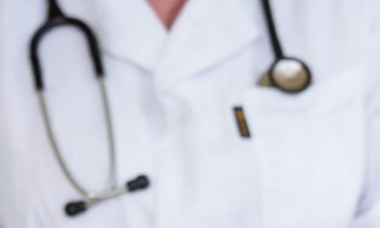Explain the image in detail, mentioning the main subjects and background elements.

The image features a close-up view of a person wearing a white lab coat, indicative of a medical professional, with a stethoscope draped around their neck. This attire is often associated with healthcare workers such as nurses or doctors, highlighting their readiness to provide care. Alongside the stethoscope, a small pocket on the coat is visible, often used for holding pens, notepads, or other medical tools. The image aligns with the topic of "Fully funded Nursing scholarships in the UK for International students," inviting aspiring healthcare professionals to explore educational opportunities in nursing. This visual emphasizes the professional journey and commitment required in the nursing field, complementing the written content that encourages international students to pursue a nursing career.